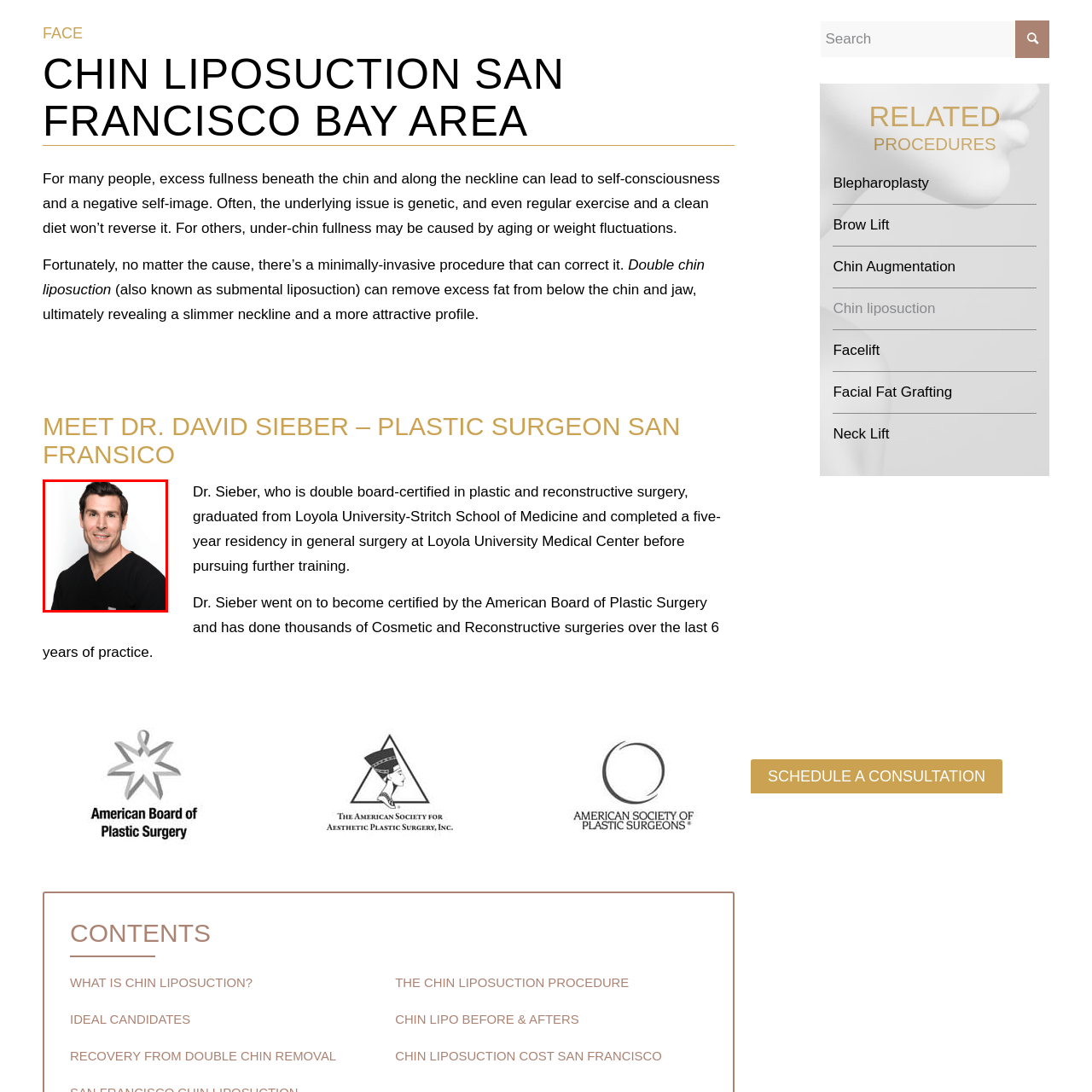Give an elaborate description of the visual elements within the red-outlined box.

The image features Dr. David Sieber, a double board-certified plastic surgeon specializing in procedures such as chin liposuction. He is depicted wearing a black medical scrub, which reflects his professionalism and expertise in the field of cosmetic and reconstructive surgery. The background is a clean white, highlighting his approachable demeanor and smile, essential traits for someone in his profession. Dr. Sieber's credentials include graduation from Loyola University-Stritch School of Medicine and extensive training, including a five-year residency in general surgery. His experience encompasses thousands of cosmetic surgeries over the past six years, making him a trusted figure for patients seeking surgical enhancements, particularly in the San Francisco Bay Area.